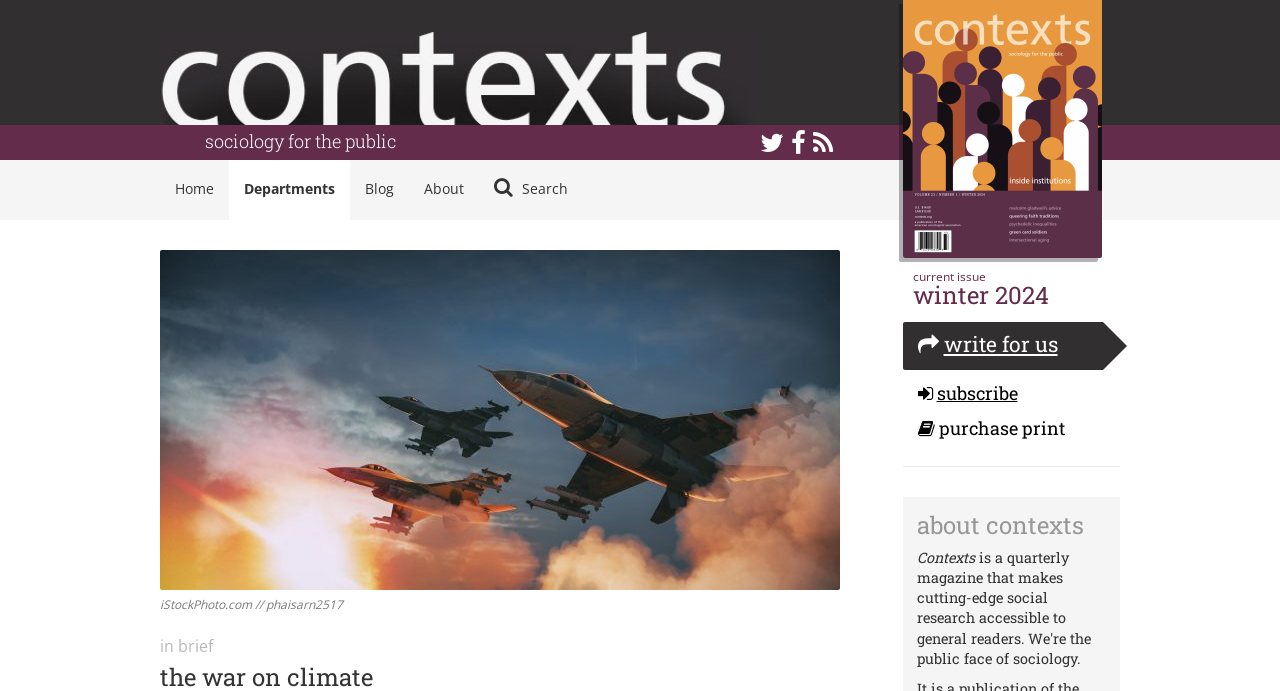Specify the bounding box coordinates of the area to click in order to follow the given instruction: "view about contexts."

[0.716, 0.74, 0.864, 0.779]